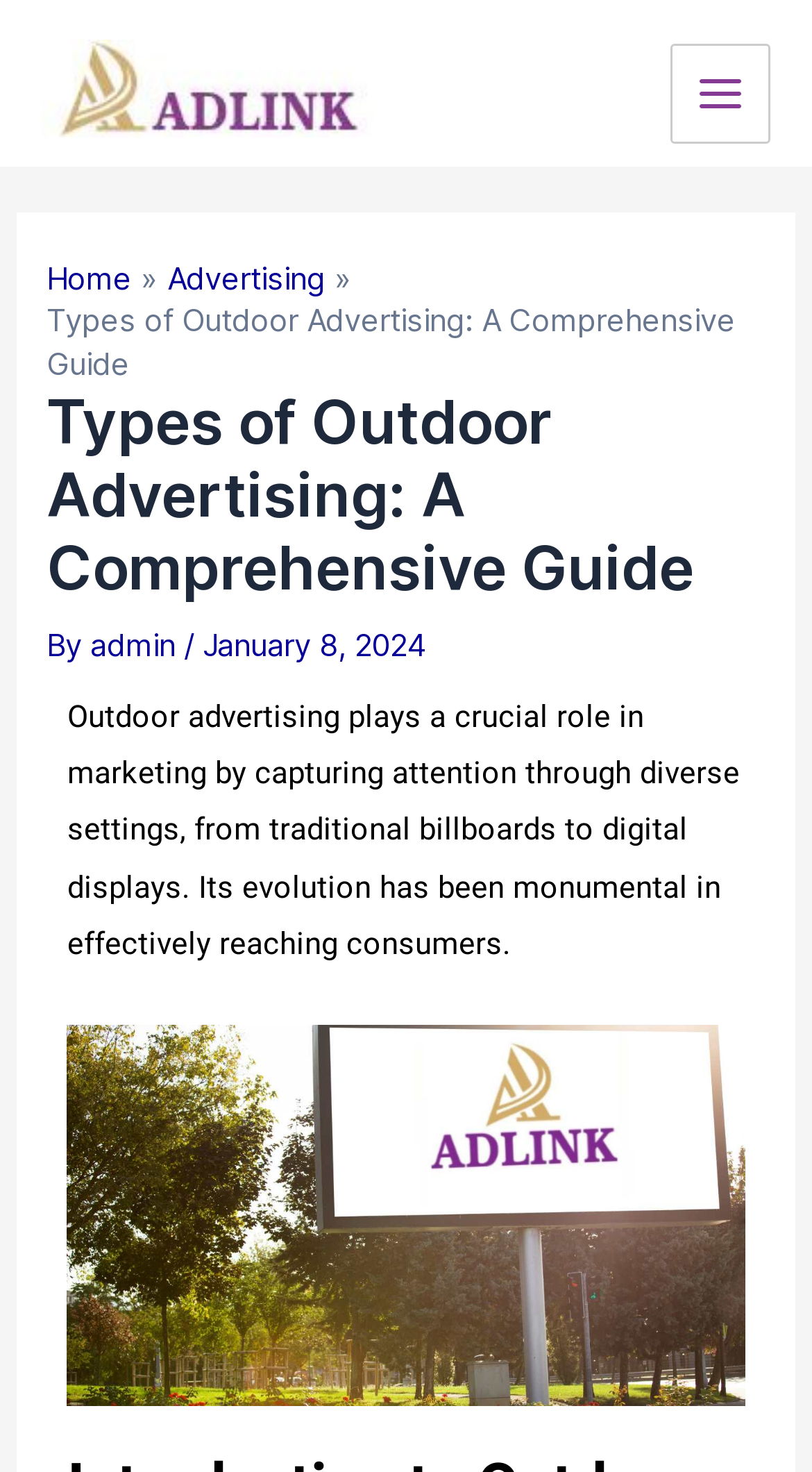What type of image is displayed on the webpage?
Look at the webpage screenshot and answer the question with a detailed explanation.

The webpage contains an image with the description 'outdoor advertisement', which suggests that it is an image related to outdoor advertising.